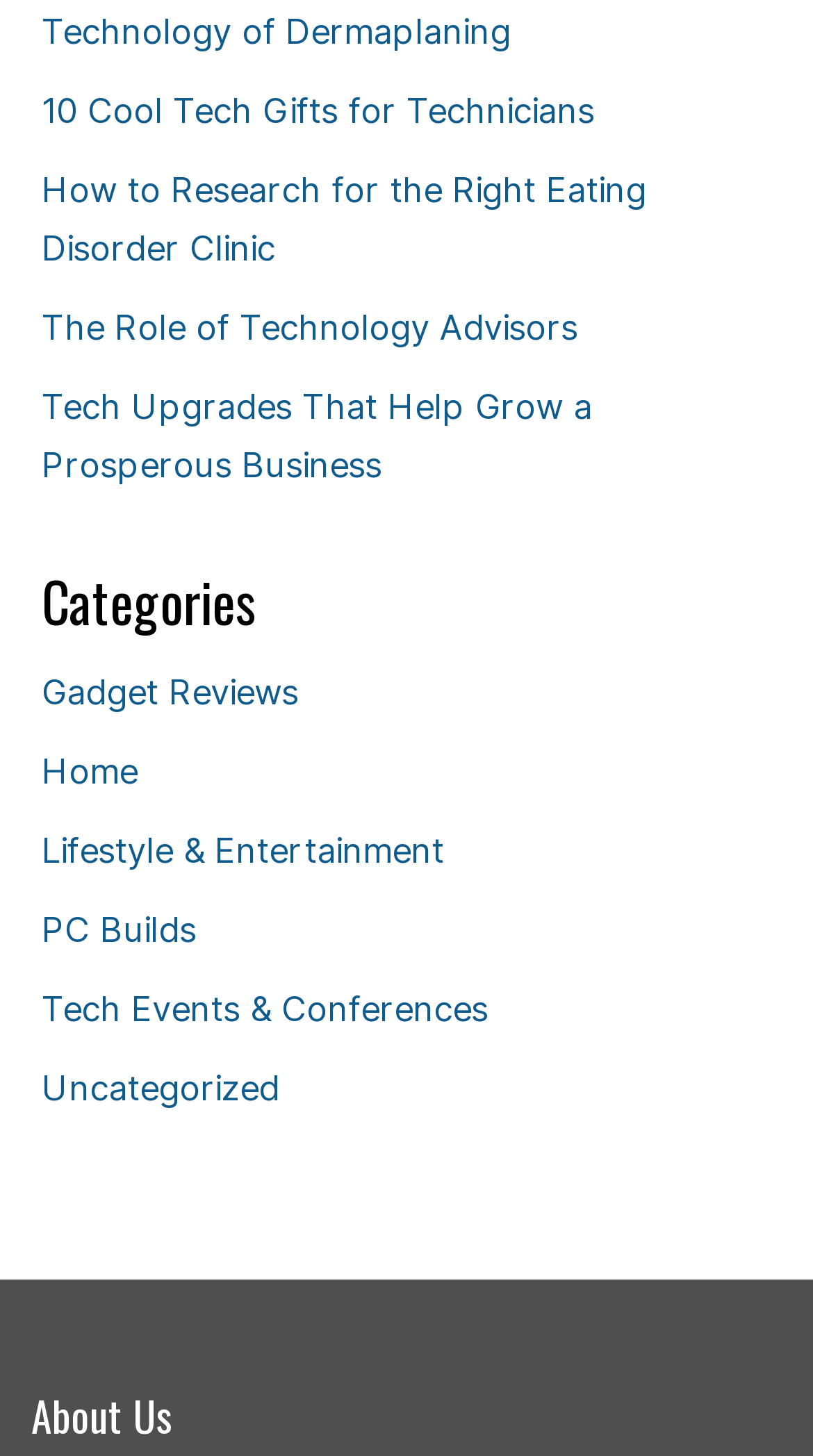Please mark the clickable region by giving the bounding box coordinates needed to complete this instruction: "go to about us page".

[0.038, 0.951, 0.962, 0.994]